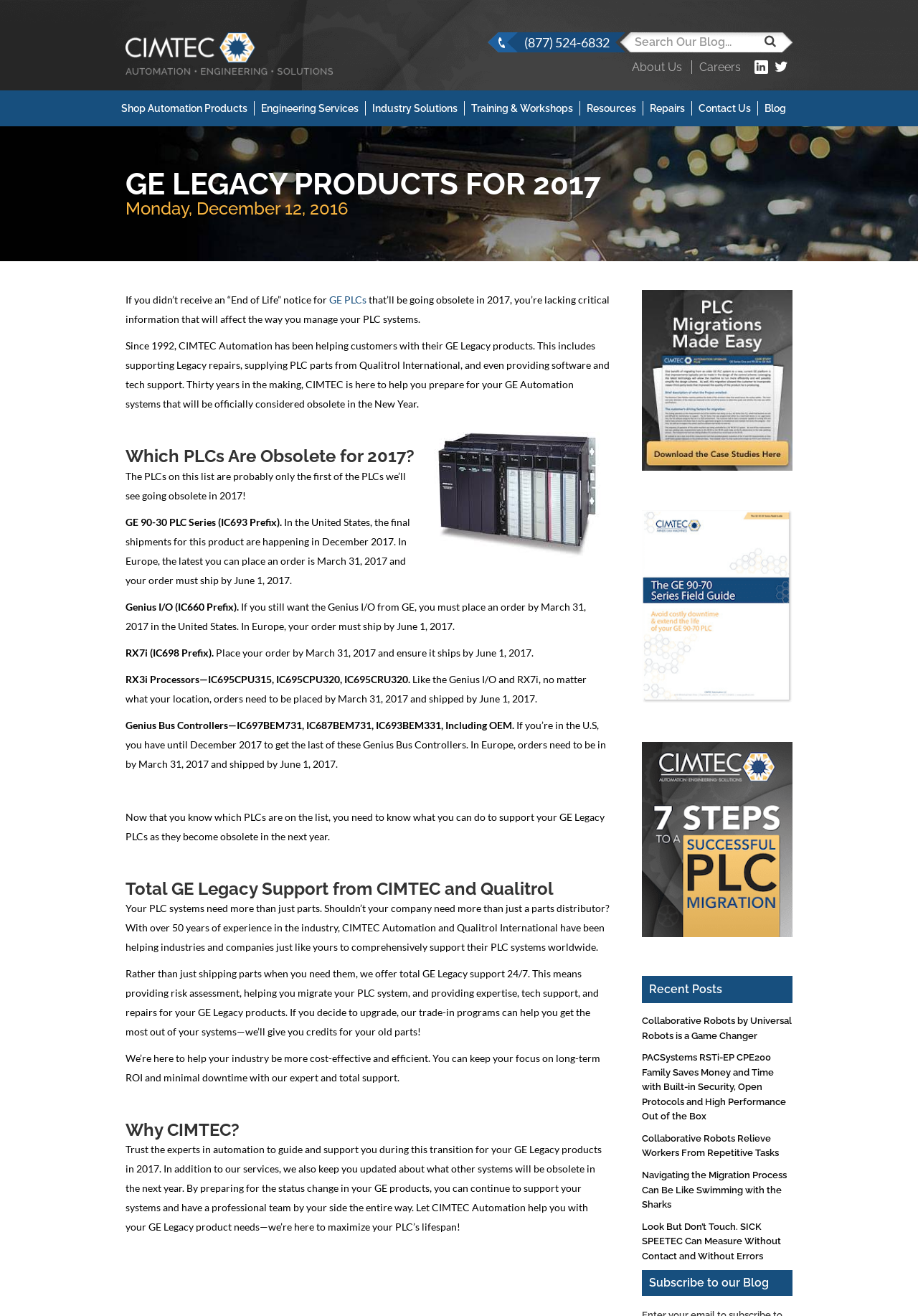What is the topic of the blog post?
Look at the image and answer with only one word or phrase.

GE Legacy products